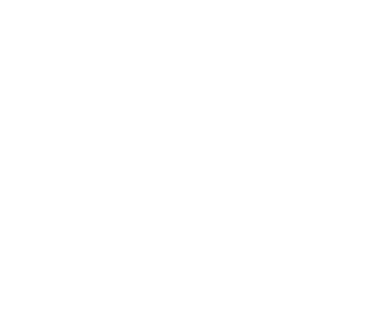Respond with a single word or phrase:
Who is the author of the blog post?

Mandy Purba